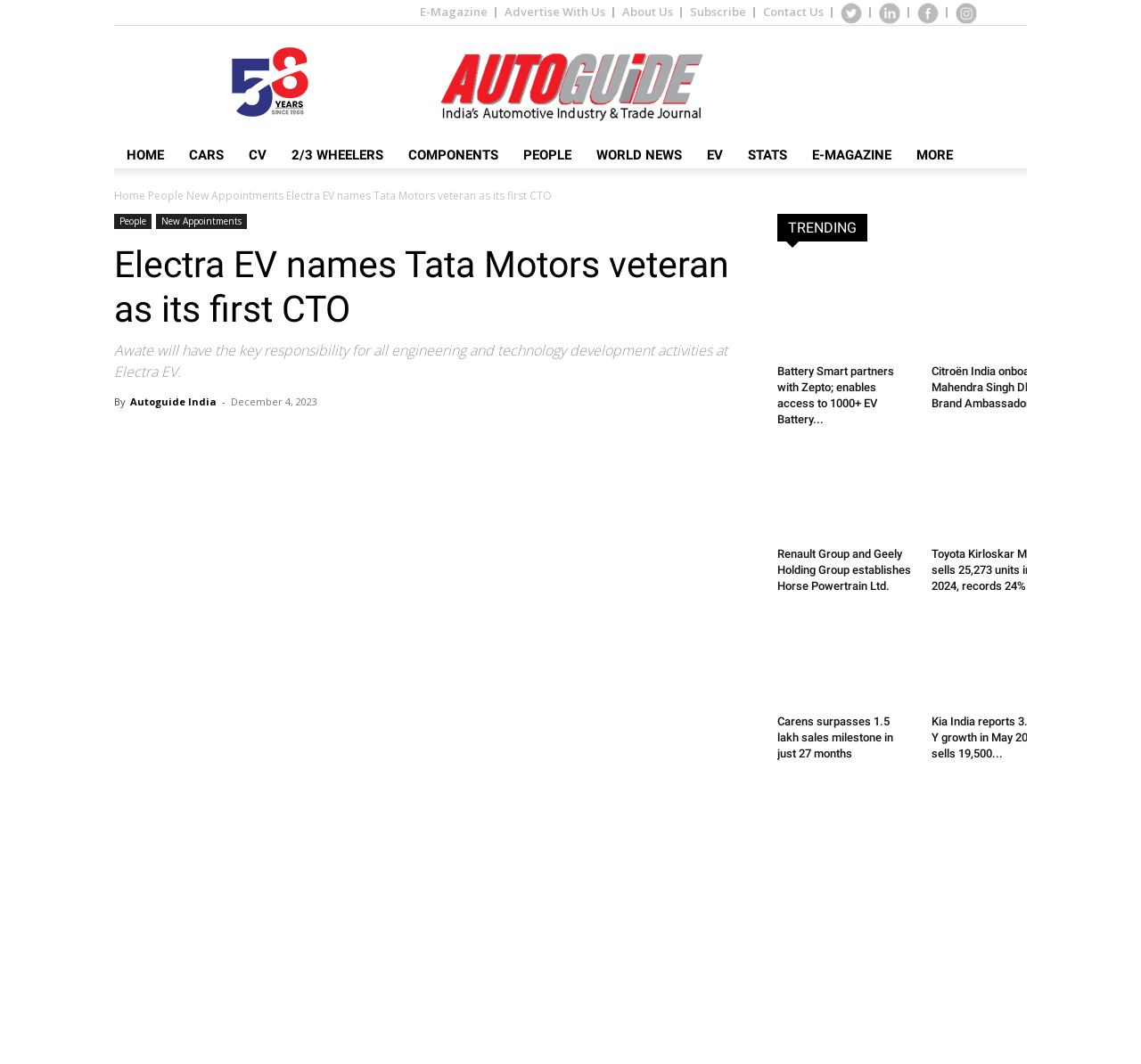Summarize the webpage in an elaborate manner.

The webpage is an article from Autoguideindia, with the title "Electra EV names Tata Motors veteran as its first CTO". At the top, there are several links to different sections of the website, including "E-Magazine", "Advertise With Us", "About Us", and "Subscribe". Below these links, there is a navigation menu with options like "HOME", "CARS", "CV", and "WORLD NEWS".

The main article is divided into two sections. The first section has a heading that reads "Electra EV names Tata Motors veteran as its first CTO" and a brief summary of the article. Below this, there is a paragraph of text that describes Awate's new role at Electra EV. On the right side of this section, there are social media links to share the article on Facebook, Twitter, Pinterest, and WhatsApp.

The second section is a list of trending news articles, with headings like "Battery Smart partners with Zepto; enables access to 1000+ EV Battery Swapping Stations" and "Citroën India onboards Mahendra Singh Dhoni as Brand Ambassador". Each article has a brief summary and an accompanying image. There are five trending news articles in total, with the most recent one being "Kia India reports 3.9% Y-o-Y growth in May 2024, sells 19,500 units in domestic markets".